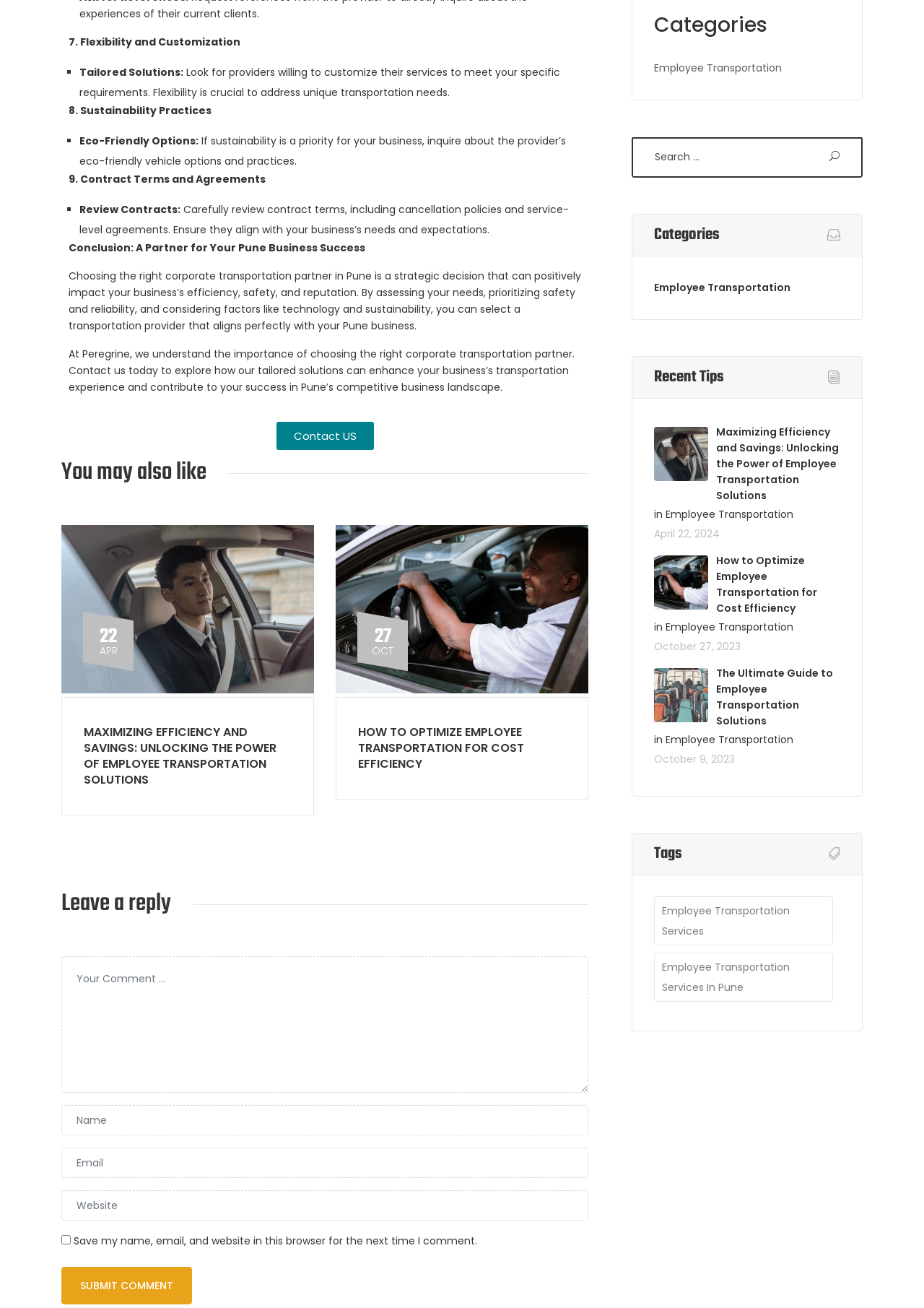What is the topic of the article?
Please provide a comprehensive answer based on the information in the image.

The article discusses the importance of choosing the right corporate transportation partner in Pune, and provides tips on how to select a reliable and efficient transportation provider.